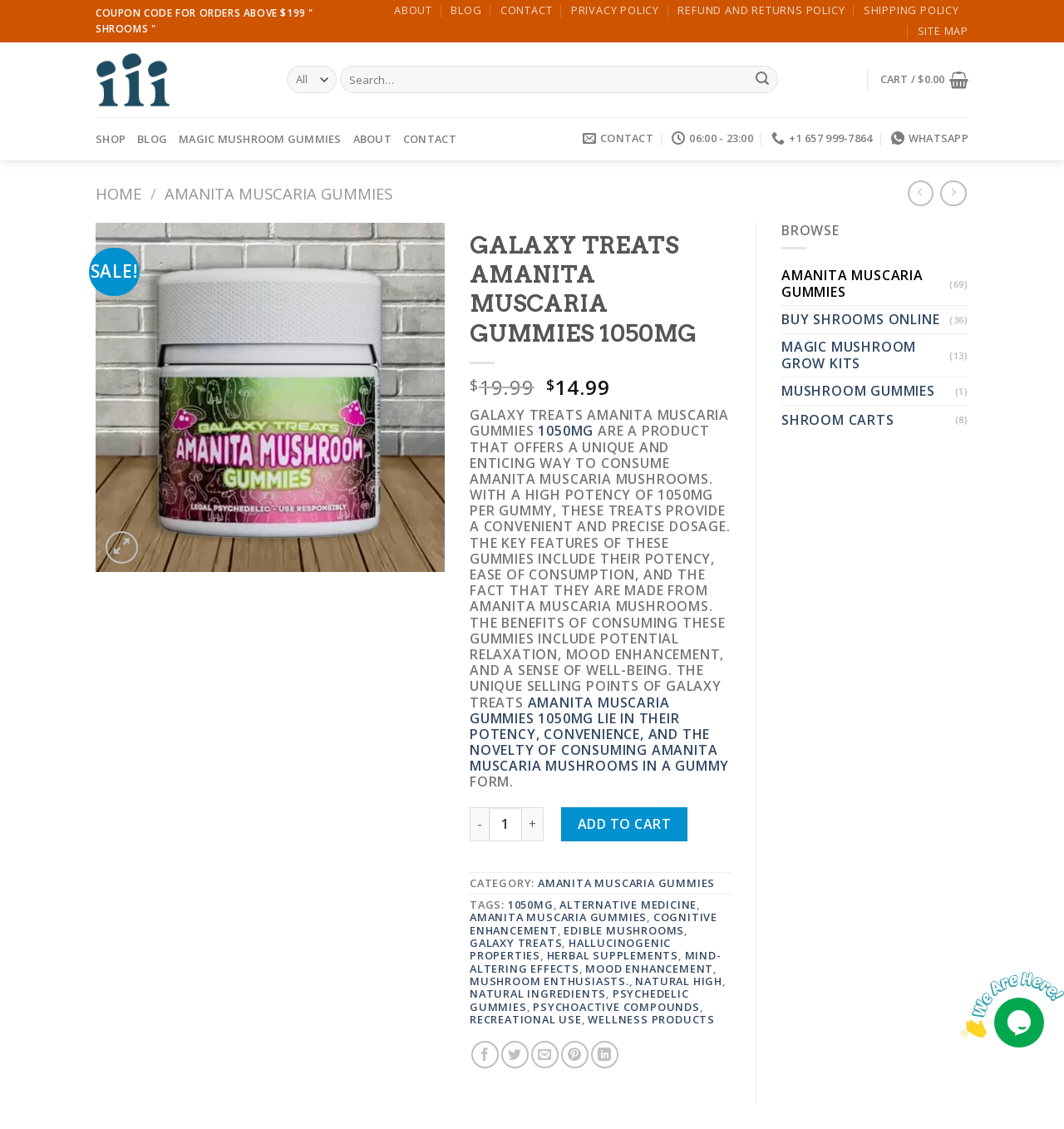Can you specify the bounding box coordinates for the region that should be clicked to fulfill this instruction: "View shopping cart".

[0.827, 0.054, 0.91, 0.087]